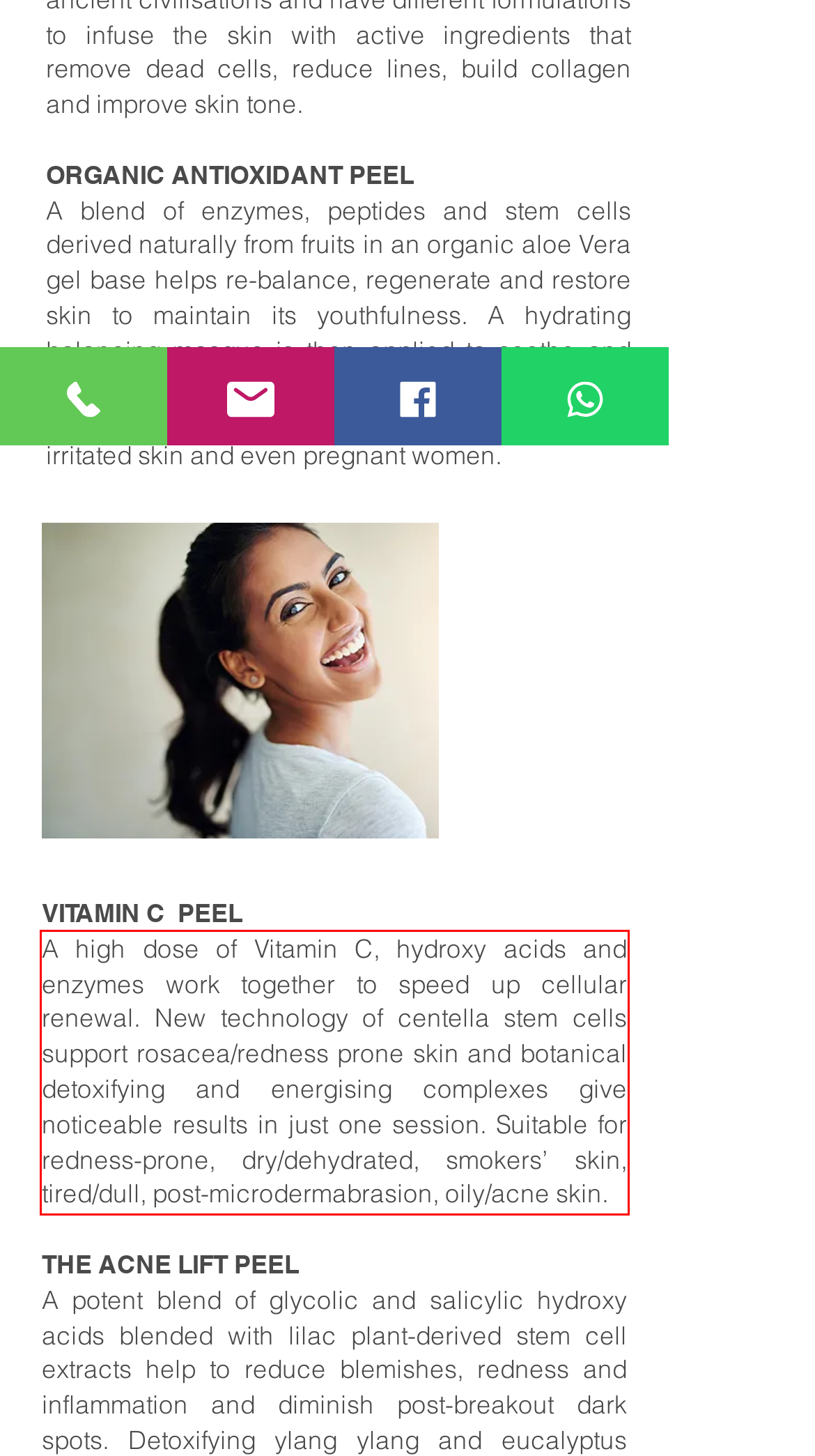By examining the provided screenshot of a webpage, recognize the text within the red bounding box and generate its text content.

A high dose of Vitamin C, hydroxy acids and enzymes work together to speed up cellular renewal. New technology of centella stem cells support rosacea/redness prone skin and botanical detoxifying and energising complexes give noticeable results in just one session. Suitable for redness-prone, dry/dehydrated, smokers’ skin, tired/dull, post-microdermabrasion, oily/acne skin.